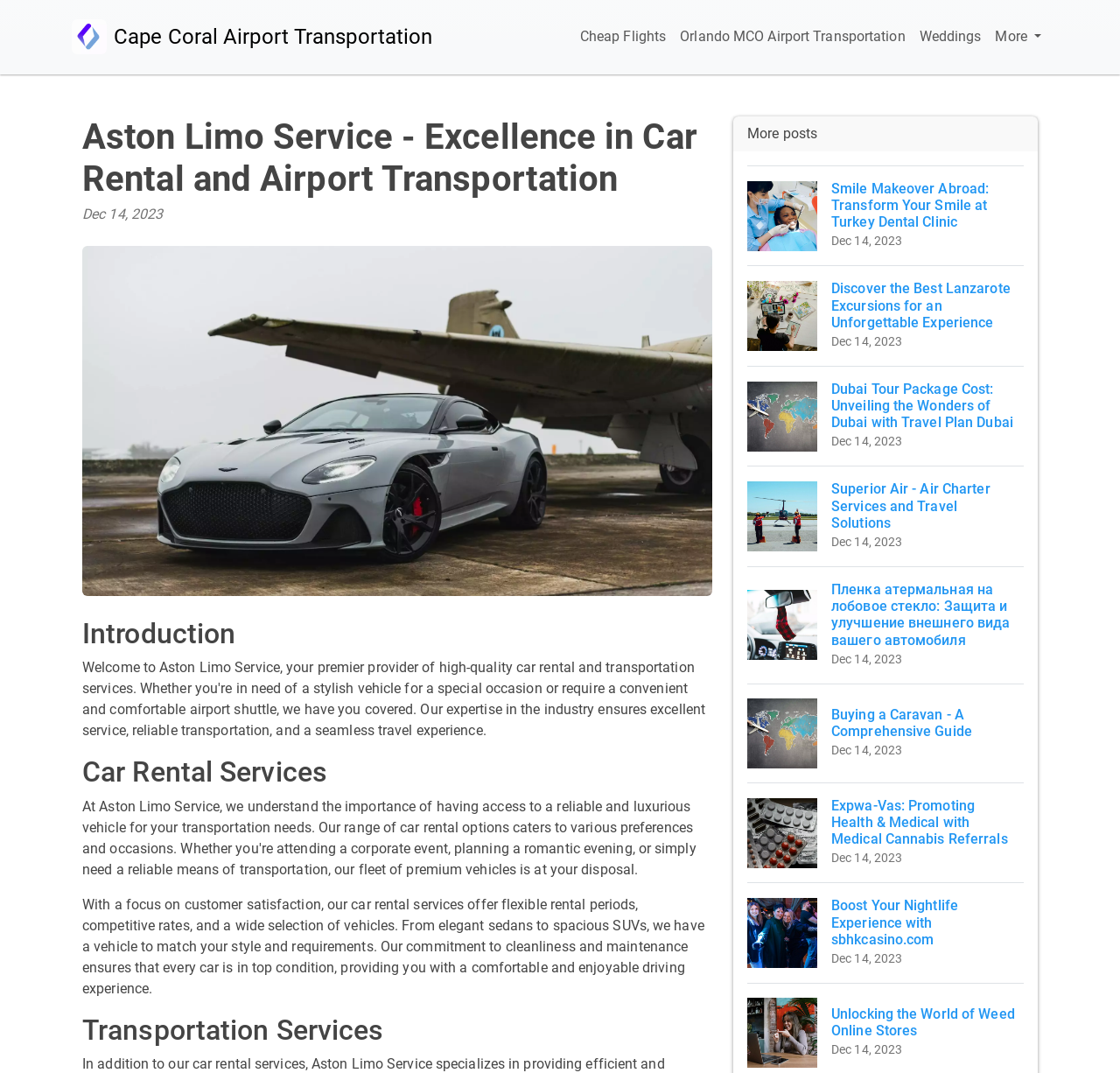What is the company name of the logo?
Based on the image, please offer an in-depth response to the question.

I found the logo image element with the description 'Logo' and its parent element is a link with the text 'Logo Cape Coral Airport Transportation', which suggests that the company name is Aston Limo Service.